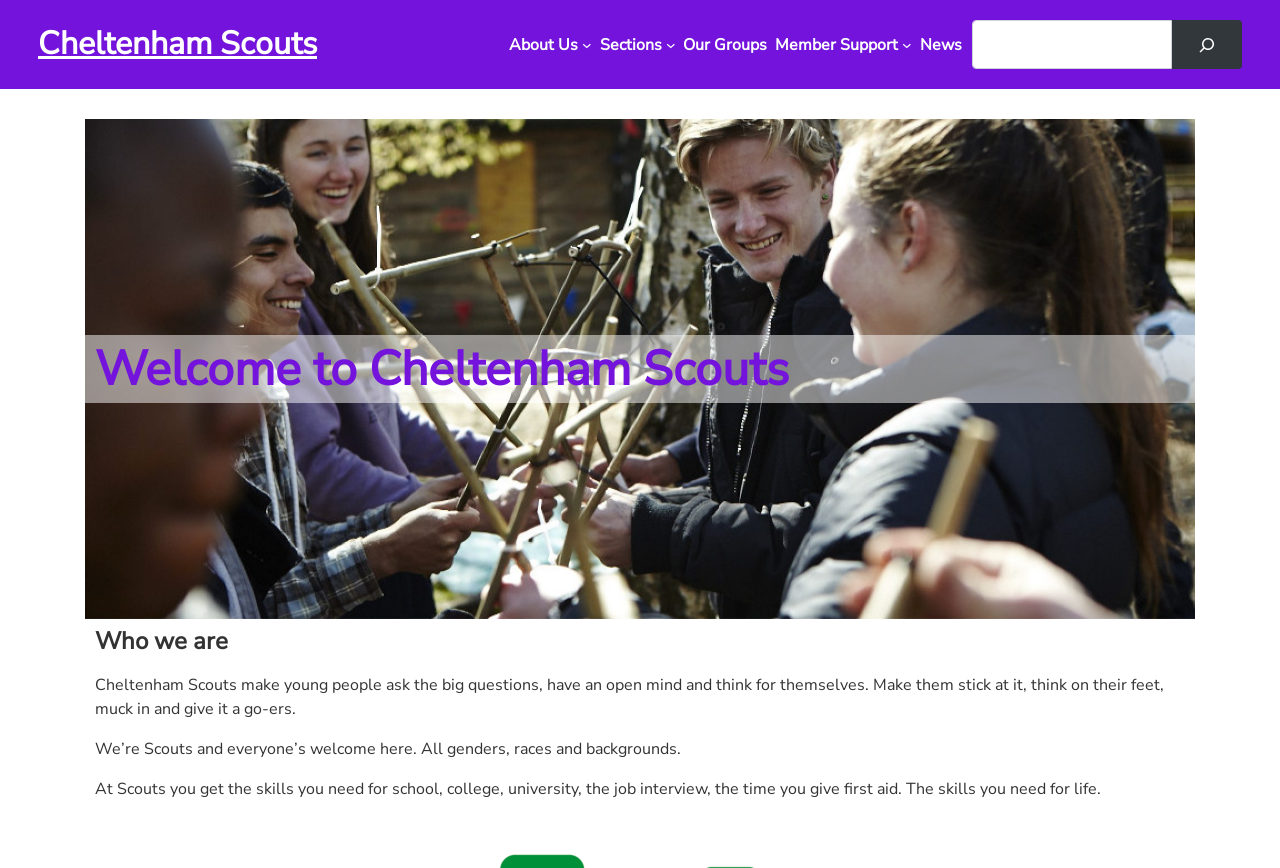Please determine the bounding box of the UI element that matches this description: my 100. The coordinates should be given as (top-left x, top-left y, bottom-right x, bottom-right y), with all values between 0 and 1.

None